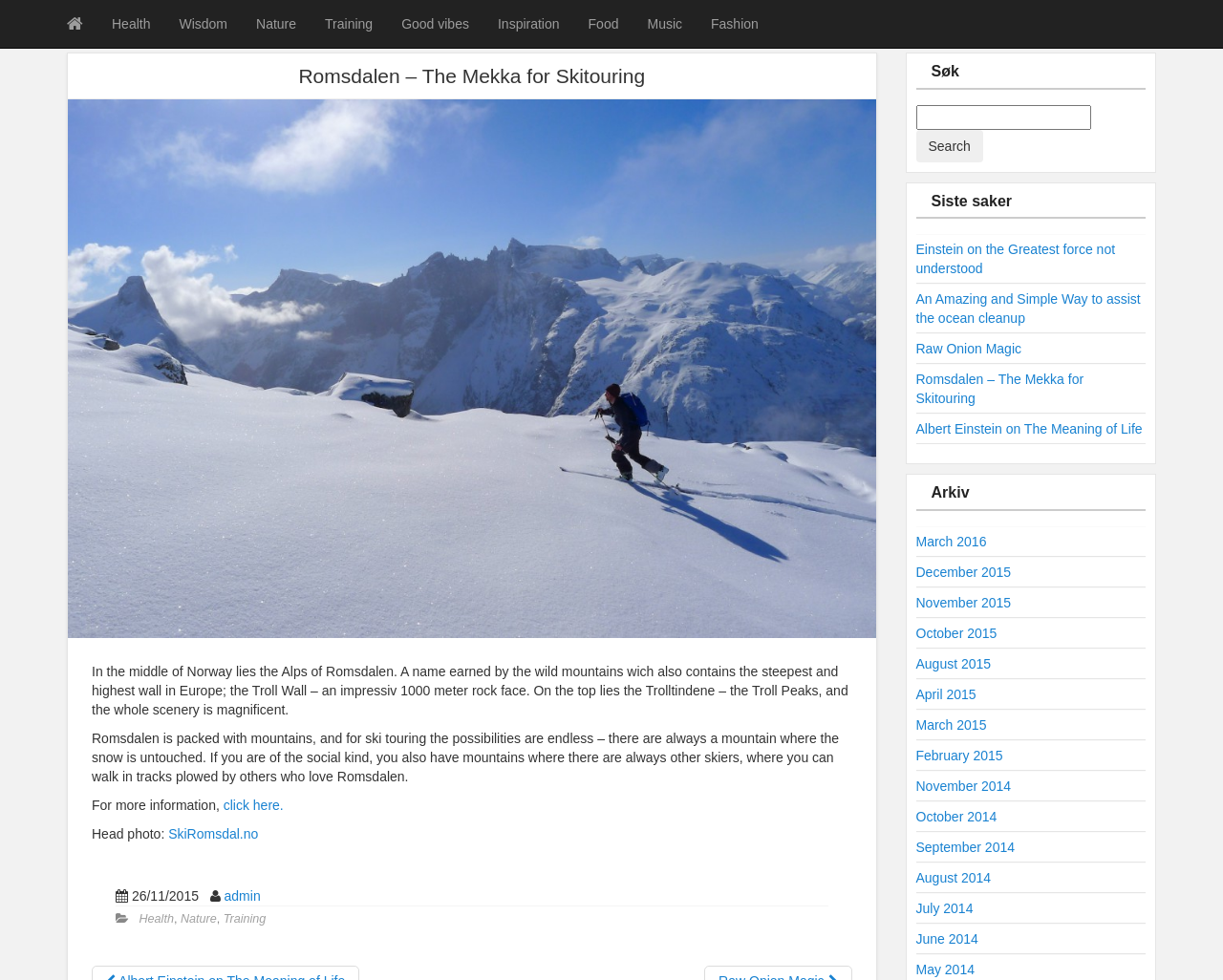Can you pinpoint the bounding box coordinates for the clickable element required for this instruction: "Click on the 'November 2015' archive"? The coordinates should be four float numbers between 0 and 1, i.e., [left, top, right, bottom].

[0.749, 0.607, 0.827, 0.623]